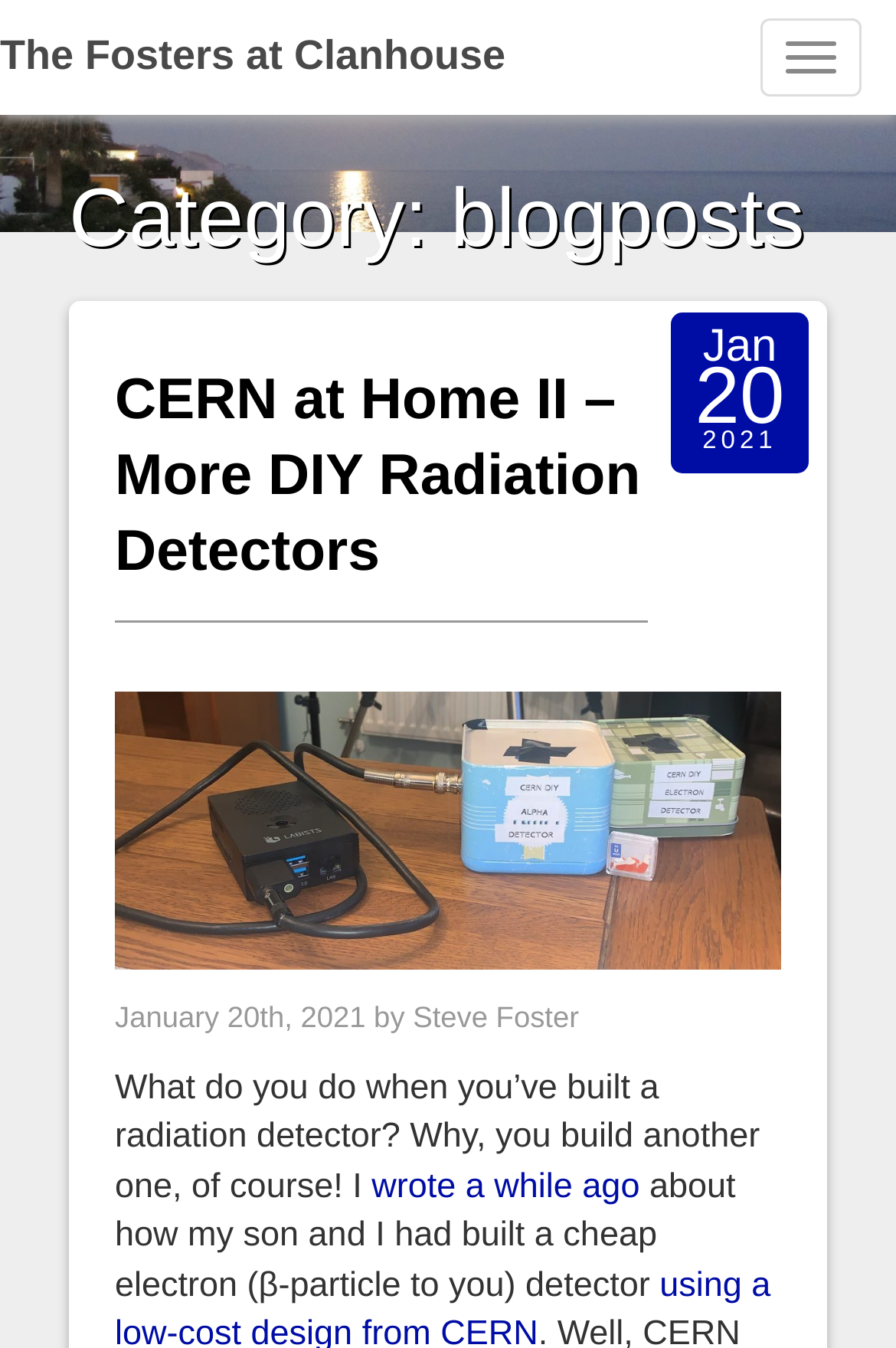Using the provided element description, identify the bounding box coordinates as (top-left x, top-left y, bottom-right x, bottom-right y). Ensure all values are between 0 and 1. Description: Toggle navigation

None